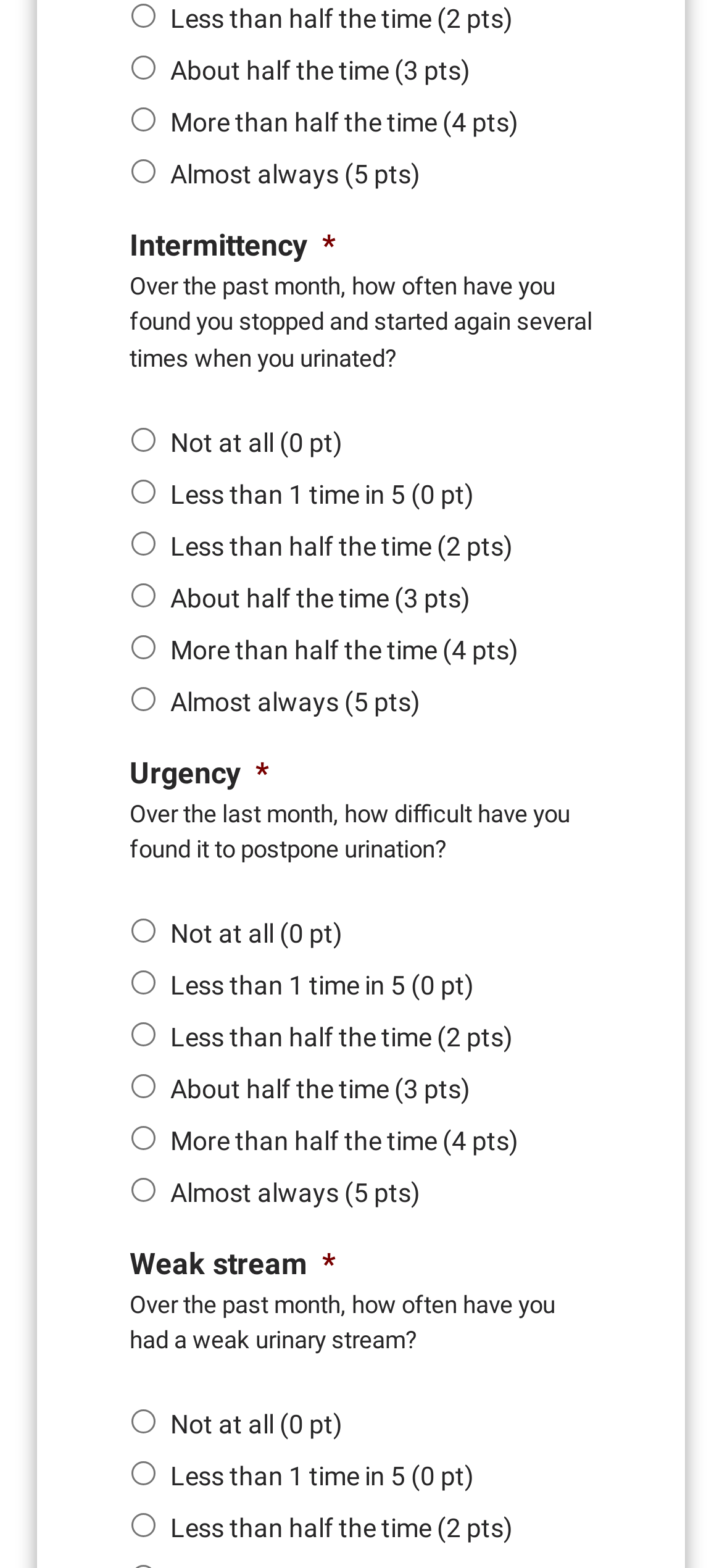Provide your answer to the question using just one word or phrase: What is the last question on the webpage?

Weak stream